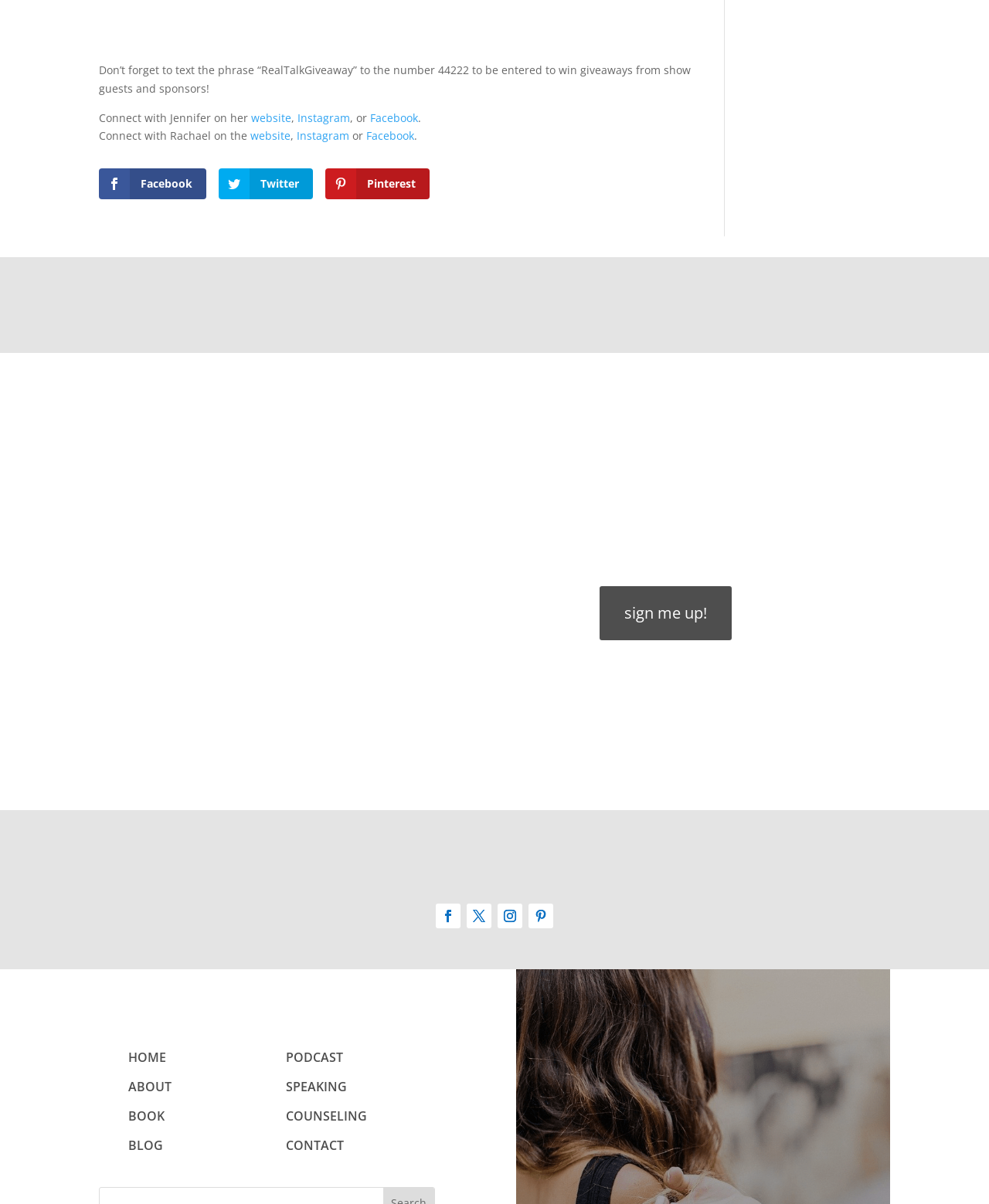Give the bounding box coordinates for the element described by: "sign me up!".

[0.606, 0.487, 0.74, 0.532]